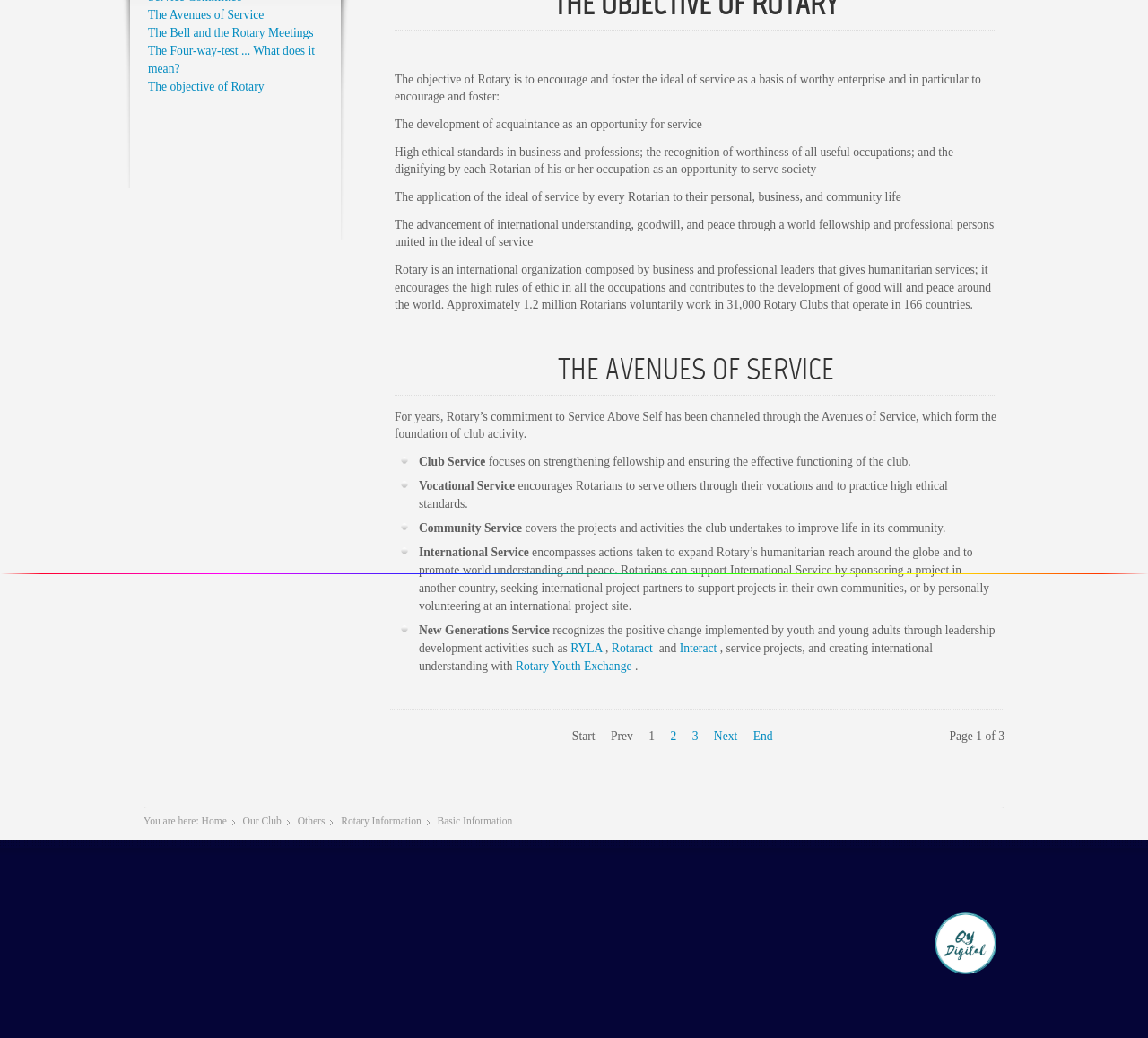Bounding box coordinates are to be given in the format (top-left x, top-left y, bottom-right x, bottom-right y). All values must be floating point numbers between 0 and 1. Provide the bounding box coordinate for the UI element described as: The Avenues of Service

[0.129, 0.008, 0.23, 0.021]